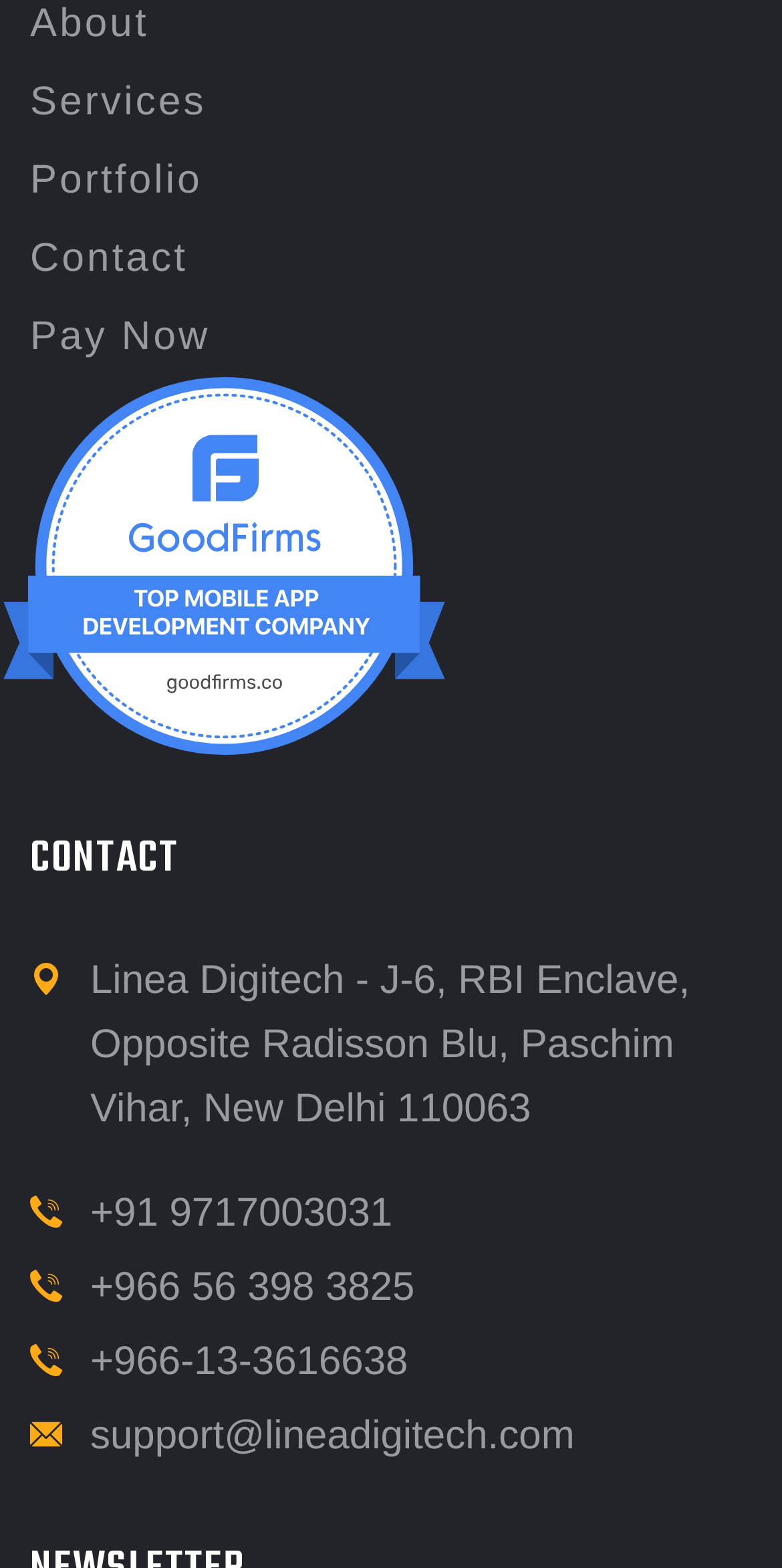Locate the bounding box coordinates of the element that needs to be clicked to carry out the instruction: "click Pay Now". The coordinates should be given as four float numbers ranging from 0 to 1, i.e., [left, top, right, bottom].

[0.038, 0.201, 0.269, 0.229]